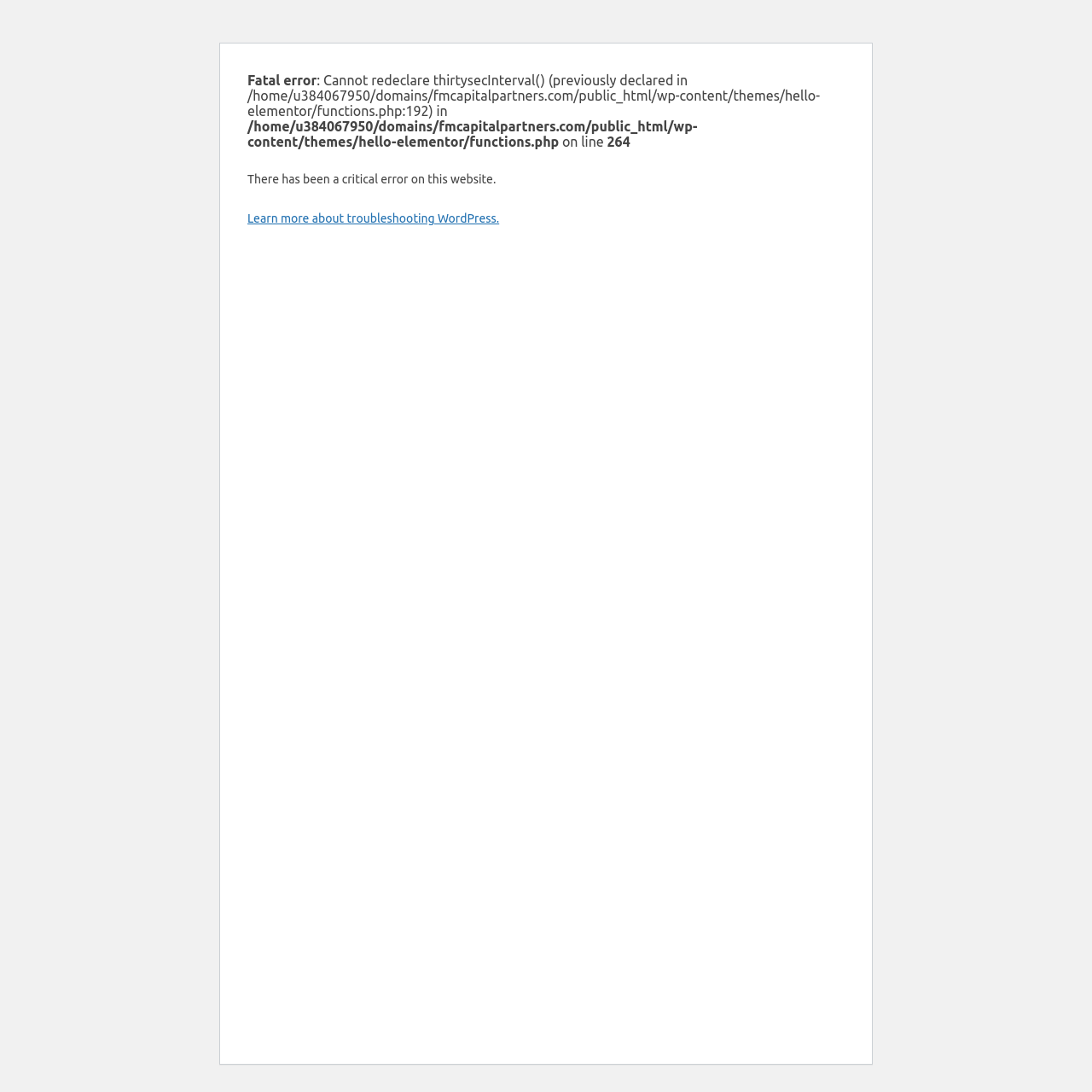Using the provided element description: "Feb 2023", identify the bounding box coordinates. The coordinates should be four floats between 0 and 1 in the order [left, top, right, bottom].

None